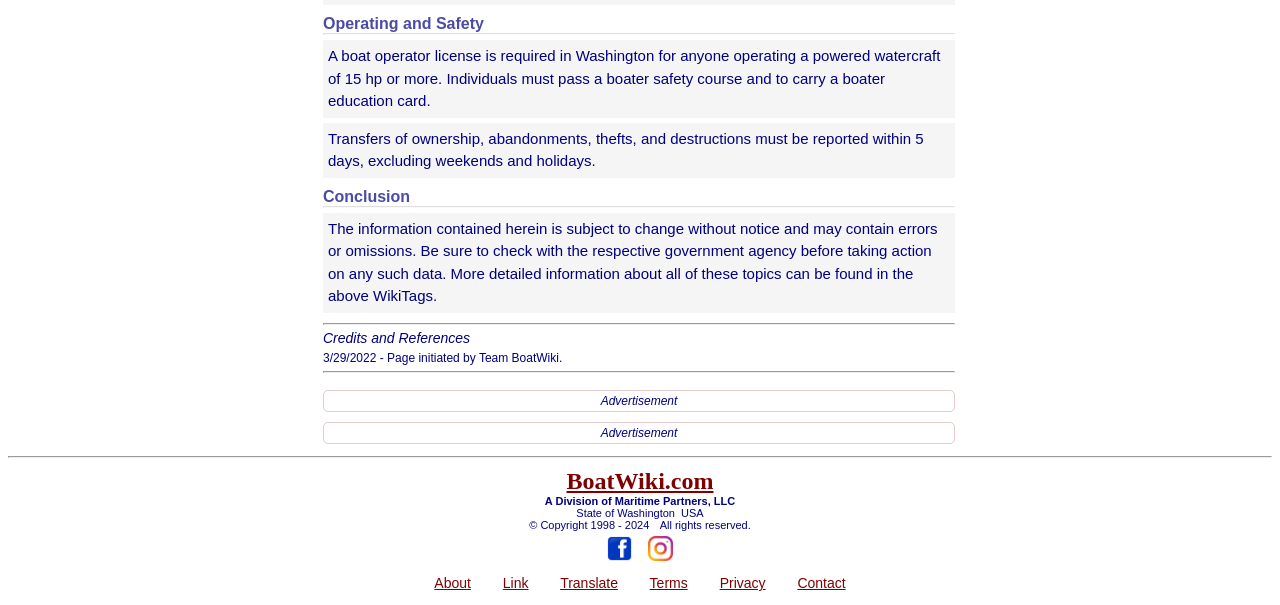Locate the bounding box coordinates of the element that should be clicked to execute the following instruction: "Click on 'About'".

[0.339, 0.951, 0.368, 0.977]